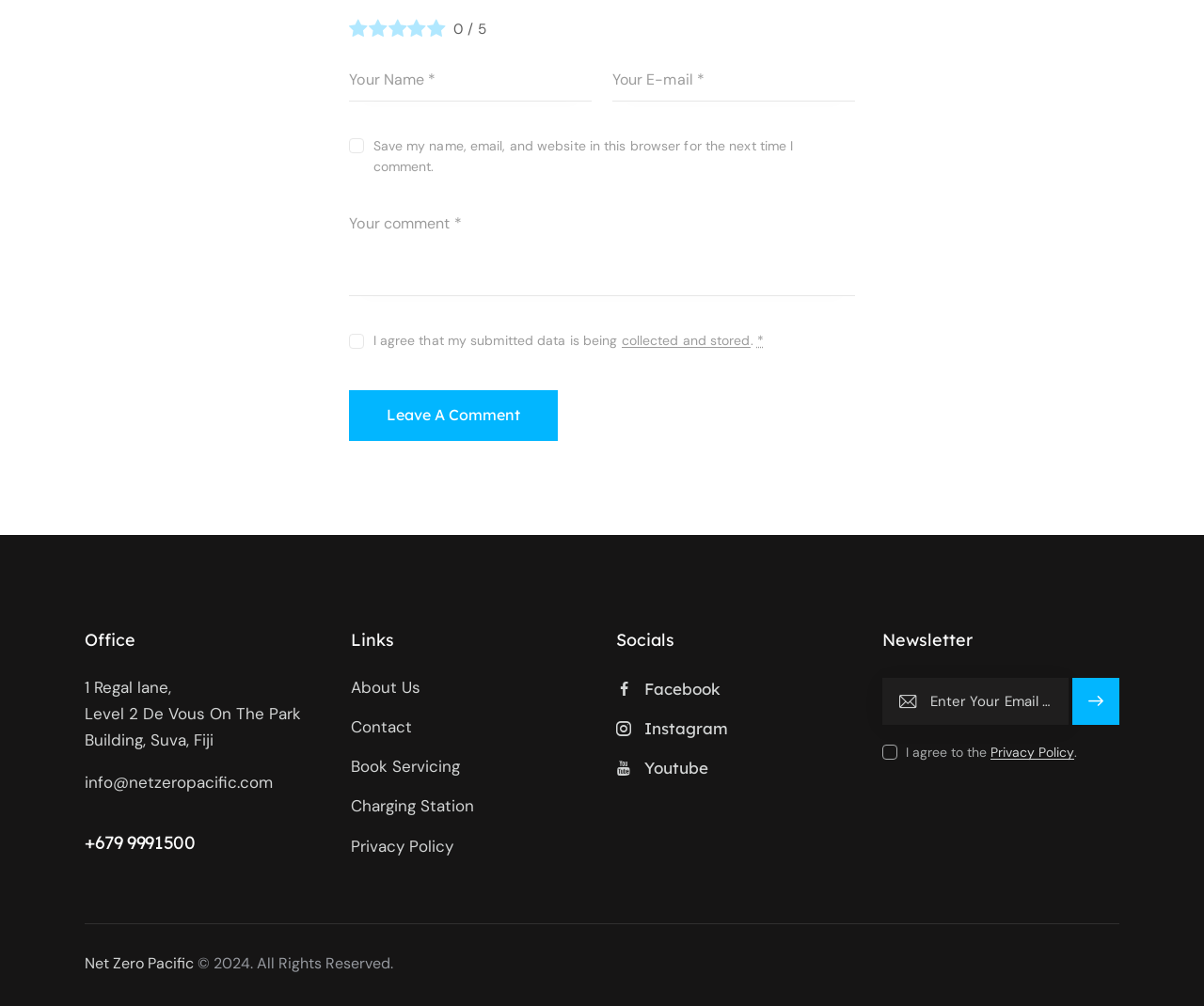How many social media links are there?
Please provide a single word or phrase as your answer based on the screenshot.

3